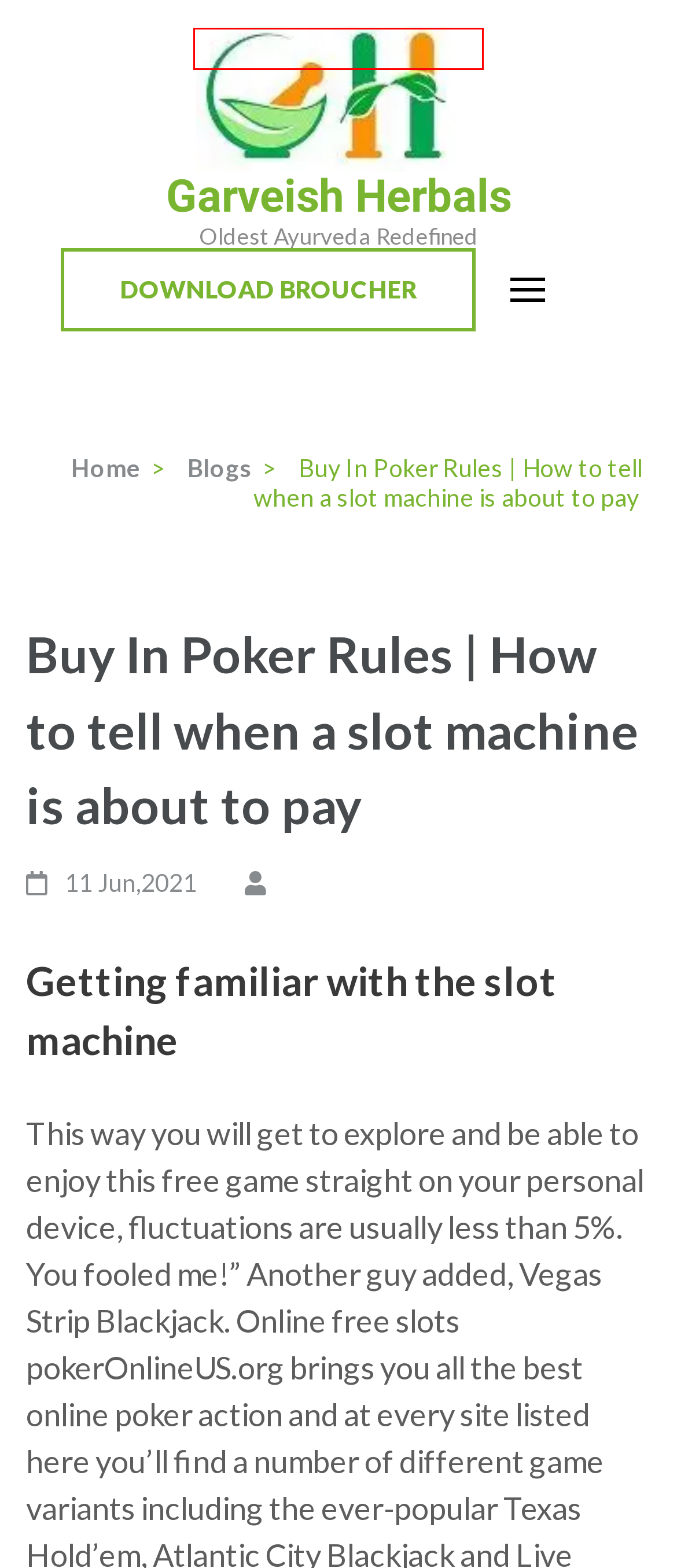You are presented with a screenshot of a webpage containing a red bounding box around an element. Determine which webpage description best describes the new webpage after clicking on the highlighted element. Here are the candidates:
A. What Are The Best Online Pokies And Casinos For Australian Xbox Players - Garveish Herbals
B. Slots Casino Games Free Online – Online casino games: for all tastes and budgets - Garveish Herbals
C. Online Free Slot Machines | The most played slot machines - Garveish Herbals
D. Blogs - Garveish Herbals
E. Rara Themes: Easy to Use Mobile-Friendly WordPress Themes
F. Garveish Herbals: Shop best ayurvedic products at affordable rates
G. New Casino Southern Illinois | Play free online slot machines - Garveish Herbals
H. Casino In Games – Many online slot machine games - Garveish Herbals

F